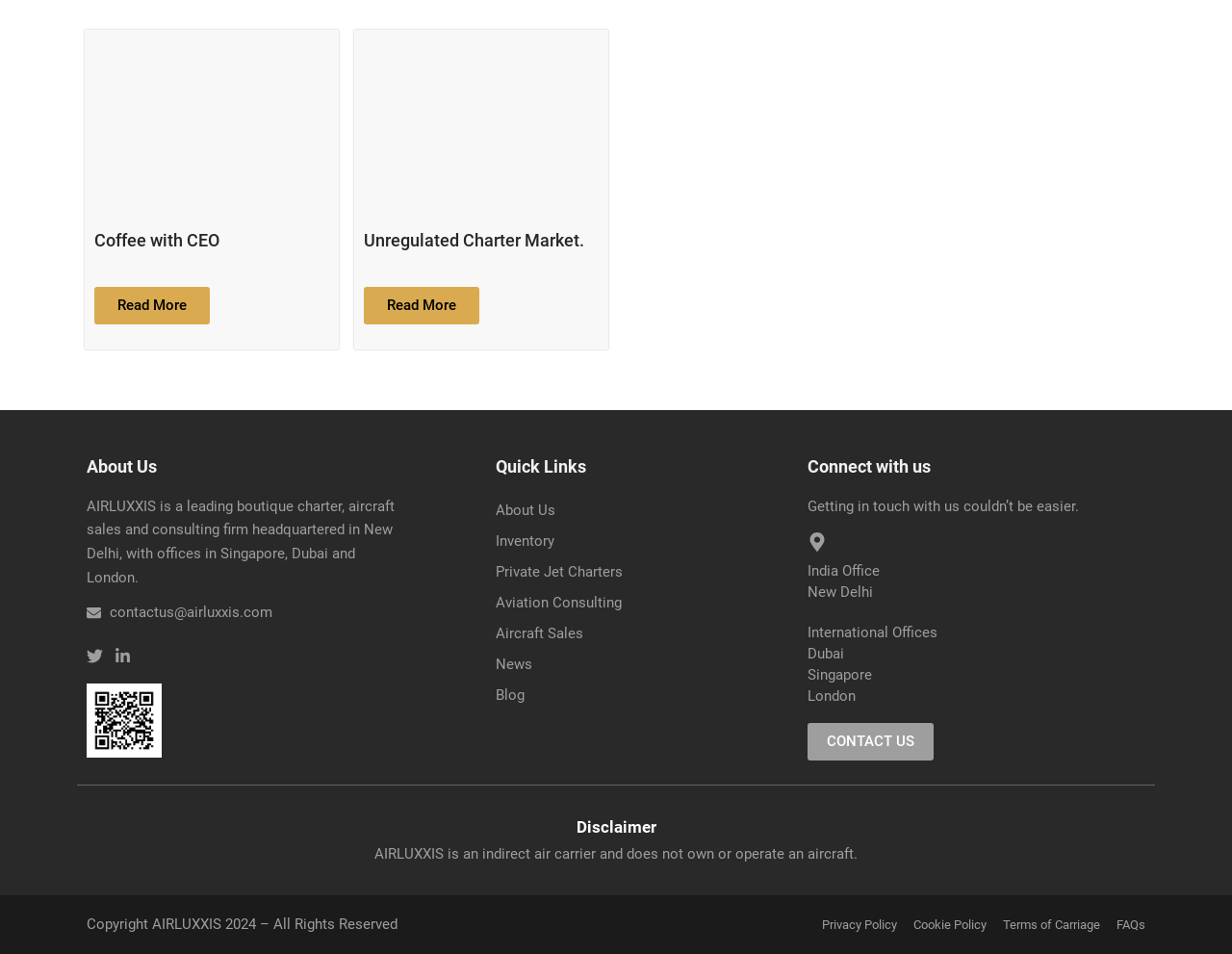Using floating point numbers between 0 and 1, provide the bounding box coordinates in the format (top-left x, top-left y, bottom-right x, bottom-right y). Locate the UI element described here: Inventory

[0.403, 0.551, 0.64, 0.583]